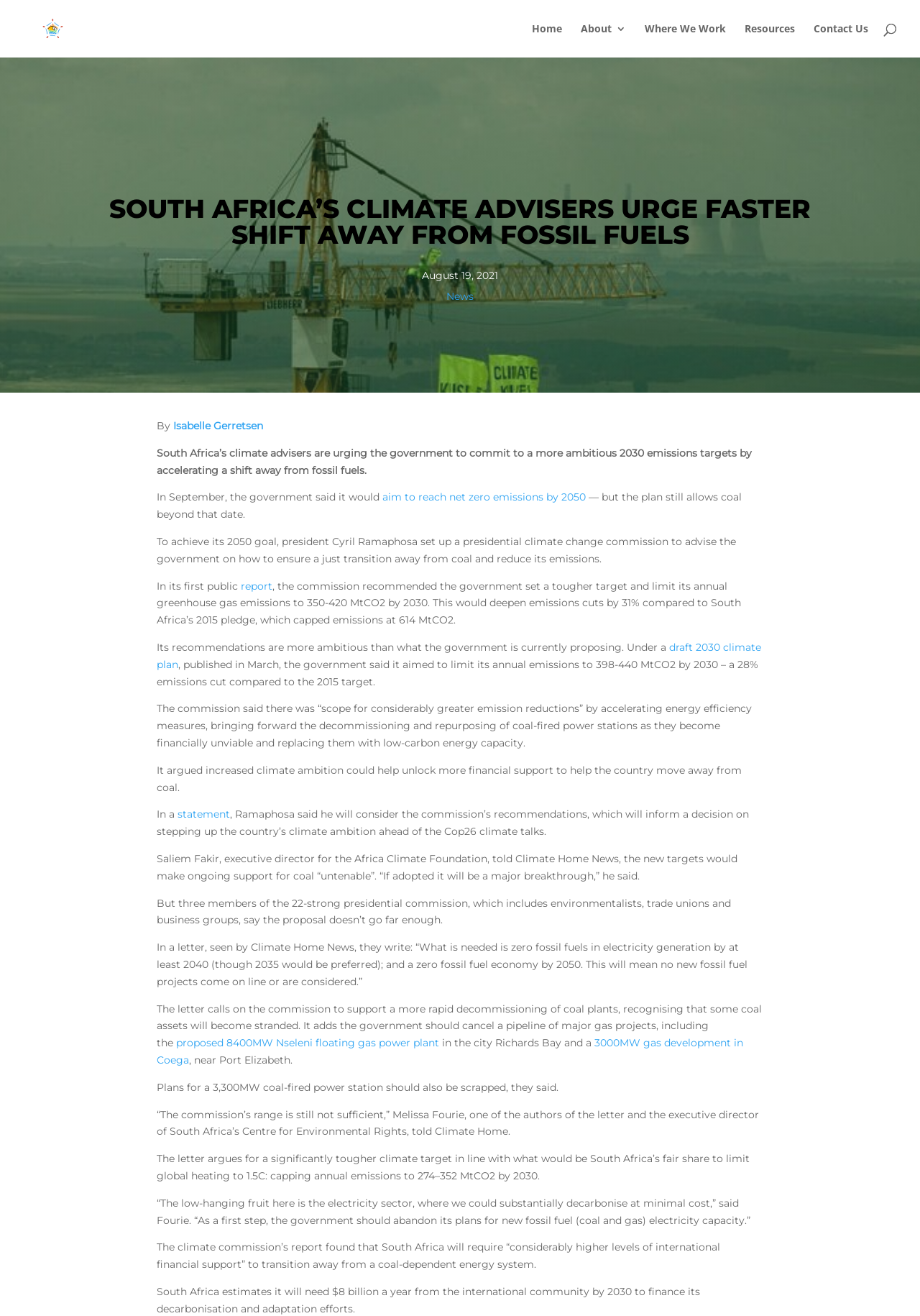What is the proposed capacity of the Nseleni floating gas power plant?
Examine the webpage screenshot and provide an in-depth answer to the question.

The answer can be found in the text where it mentions 'the proposed 8400MW Nseleni floating gas power plant in the city Richards Bay'